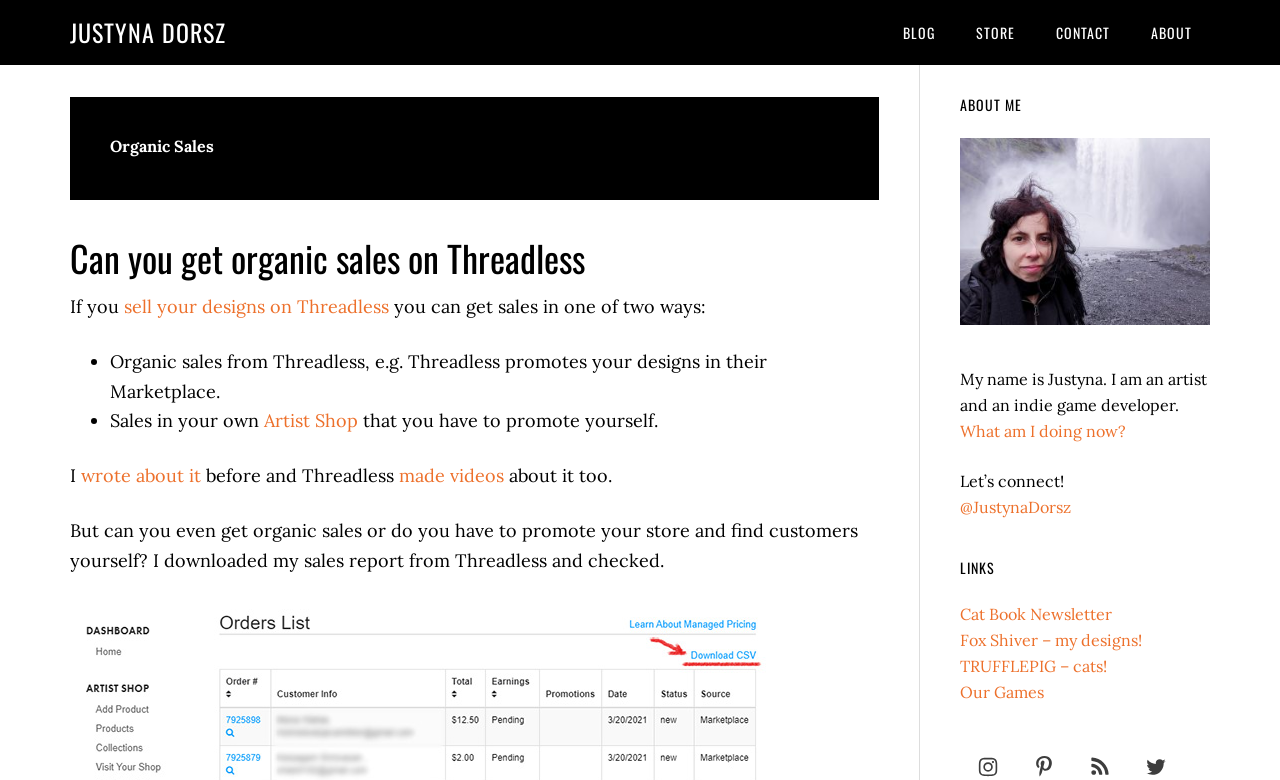What are the two ways to get sales on Threadless?
Use the image to give a comprehensive and detailed response to the question.

I found the text 'you can get sales in one of two ways:' followed by two bullet points, one mentioning 'Organic sales from Threadless' and the other mentioning 'Sales in your own Artist Shop', which suggests that these are the two ways to get sales on Threadless.